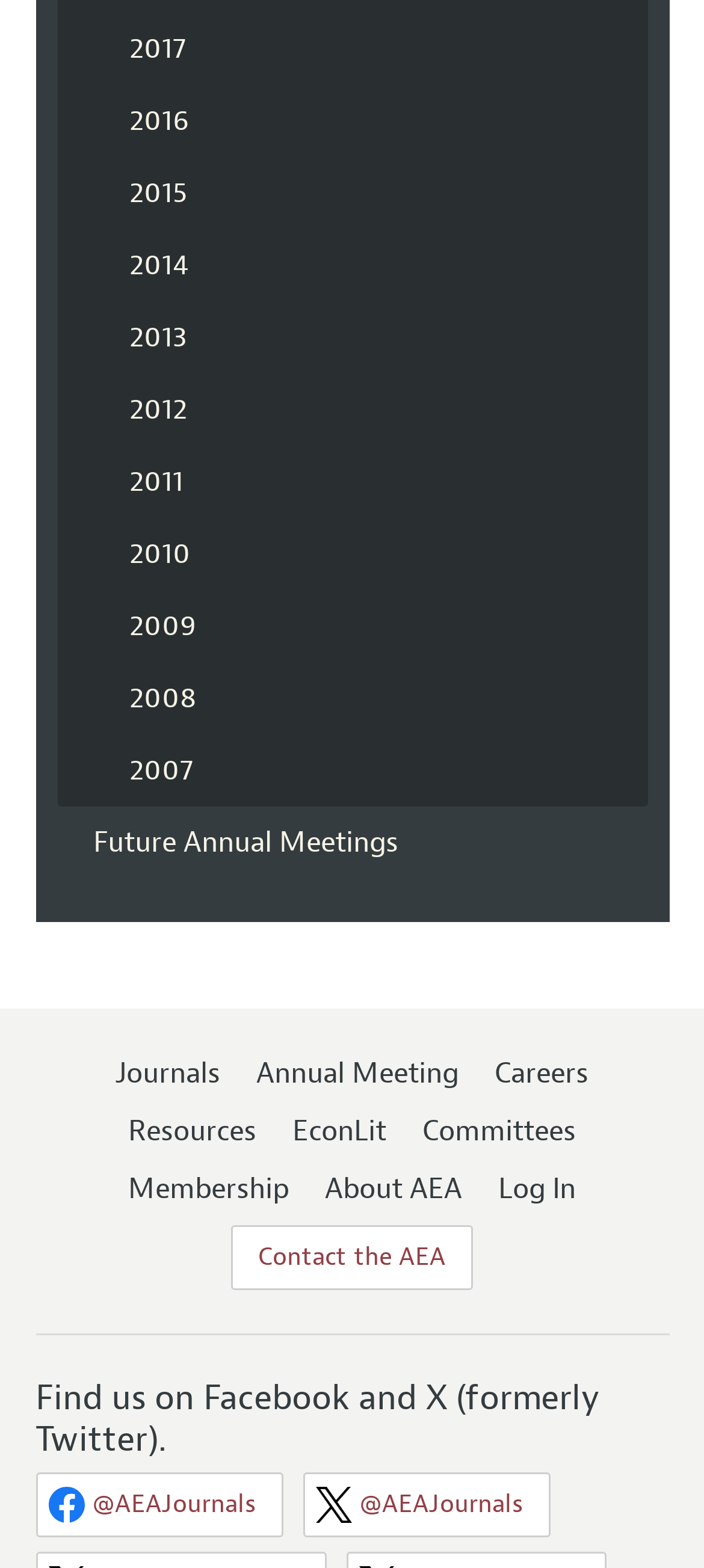Given the element description, predict the bounding box coordinates in the format (top-left x, top-left y, bottom-right x, bottom-right y), using floating point numbers between 0 and 1: 2012

[0.153, 0.238, 0.888, 0.284]